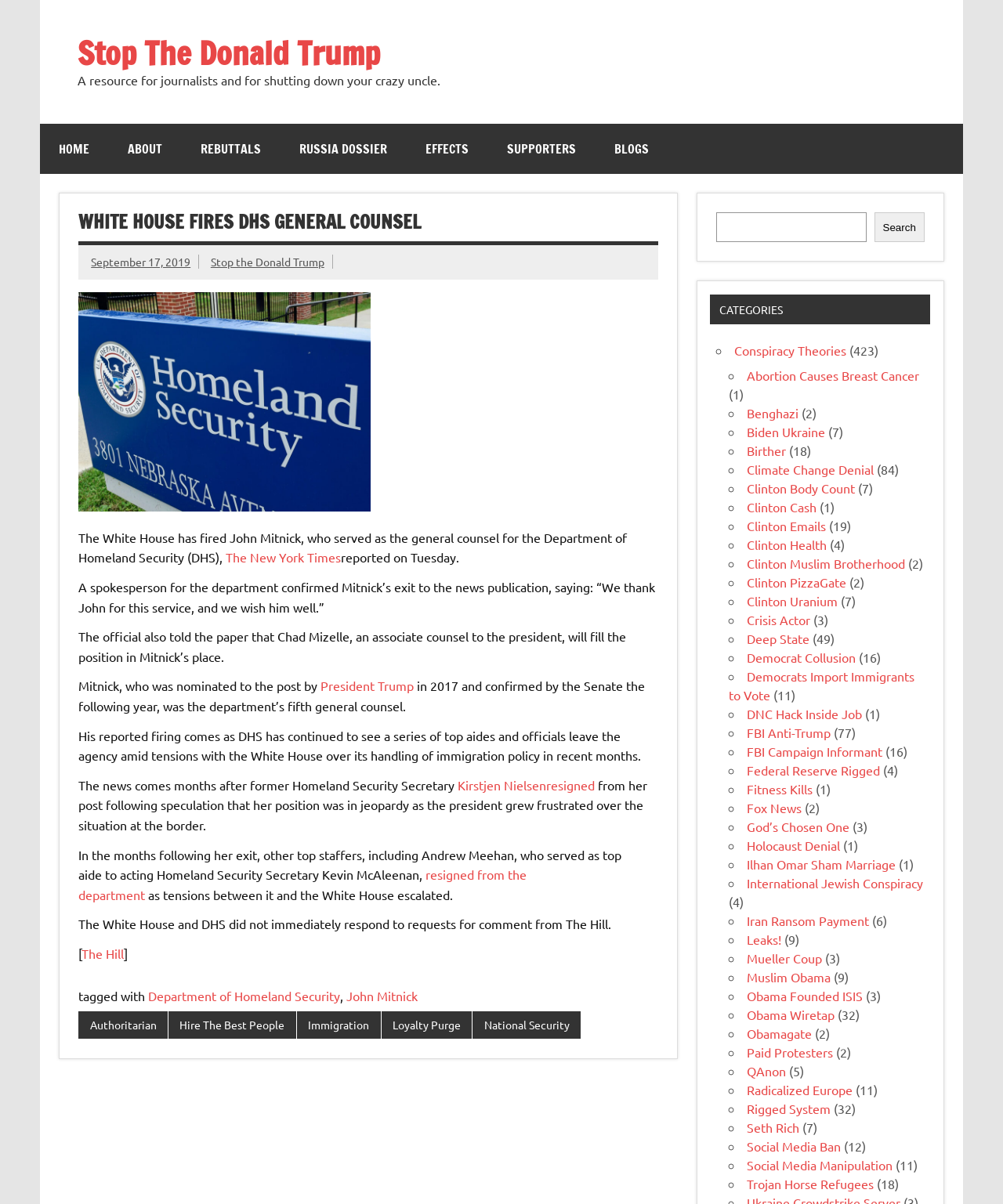What is the category of the article 'Abortion Causes Breast Cancer'?
Based on the visual content, answer with a single word or a brief phrase.

Conspiracy Theories